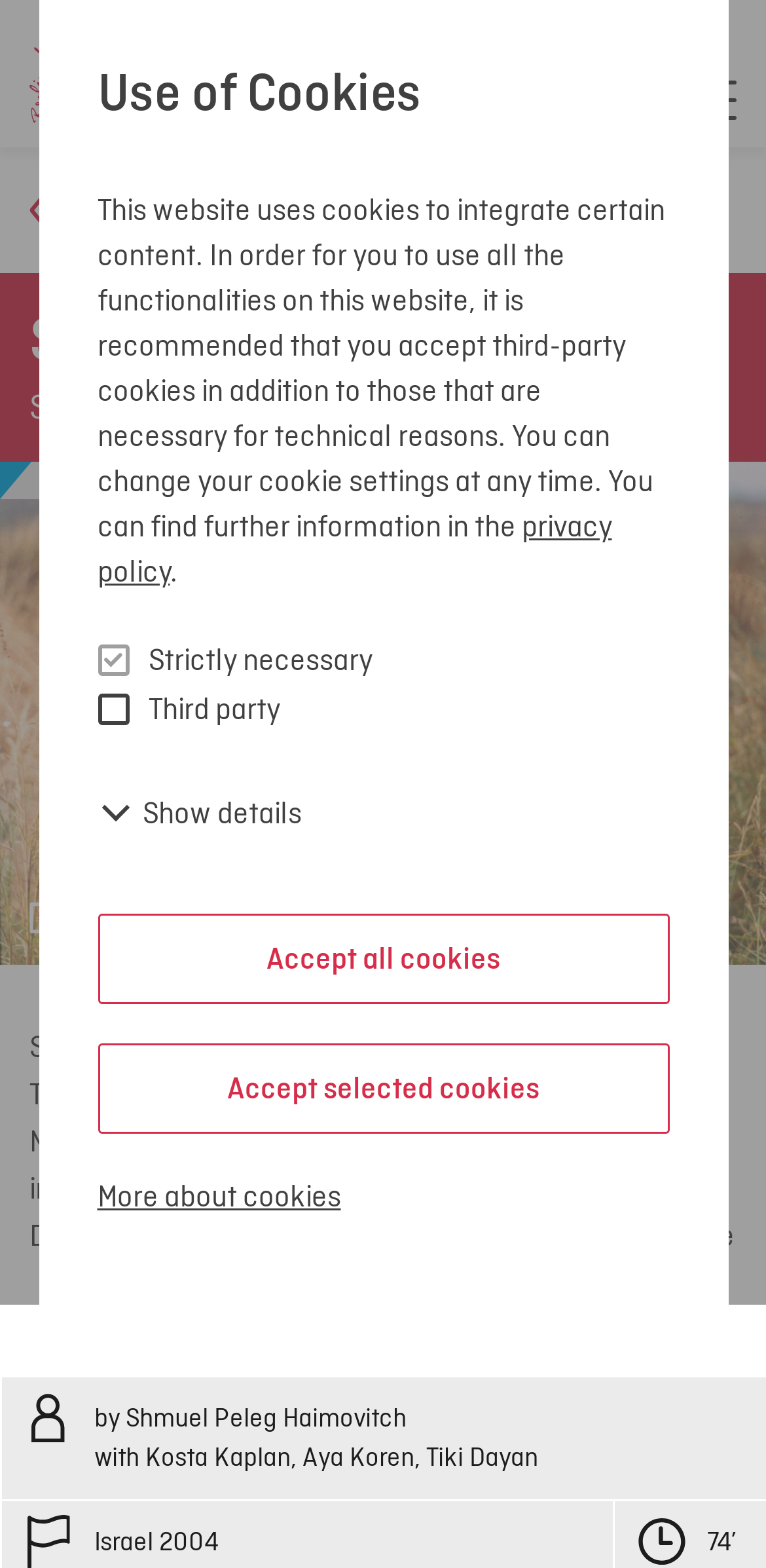Mark the bounding box of the element that matches the following description: "More about cookies".

[0.127, 0.748, 0.873, 0.776]